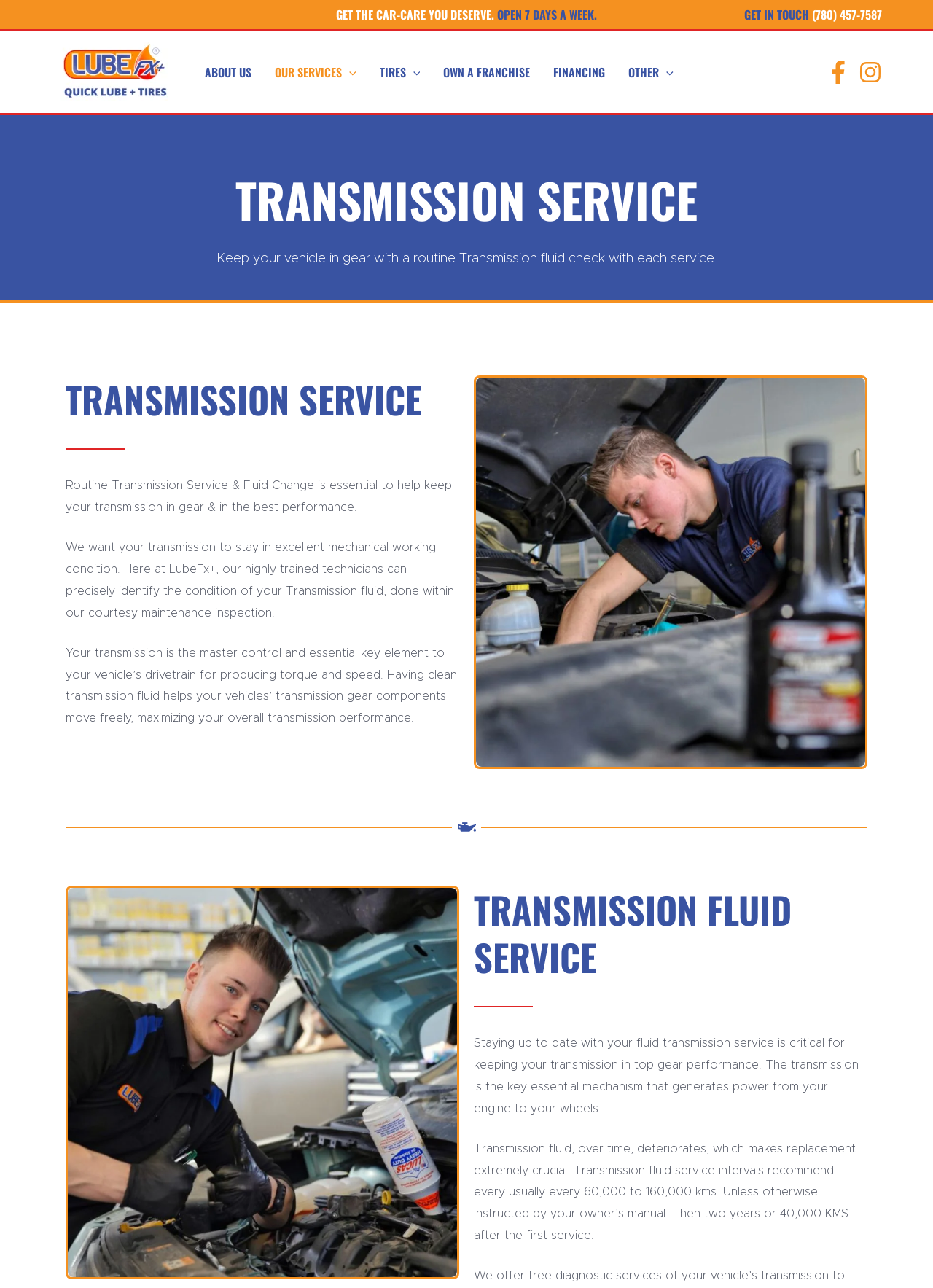Please provide a comprehensive answer to the question below using the information from the image: What is the name of the company providing transmission services?

I found the company name by looking at the image 'Lube FX' and the link 'Lube FX' which suggests that LubeFx is the company providing transmission services.